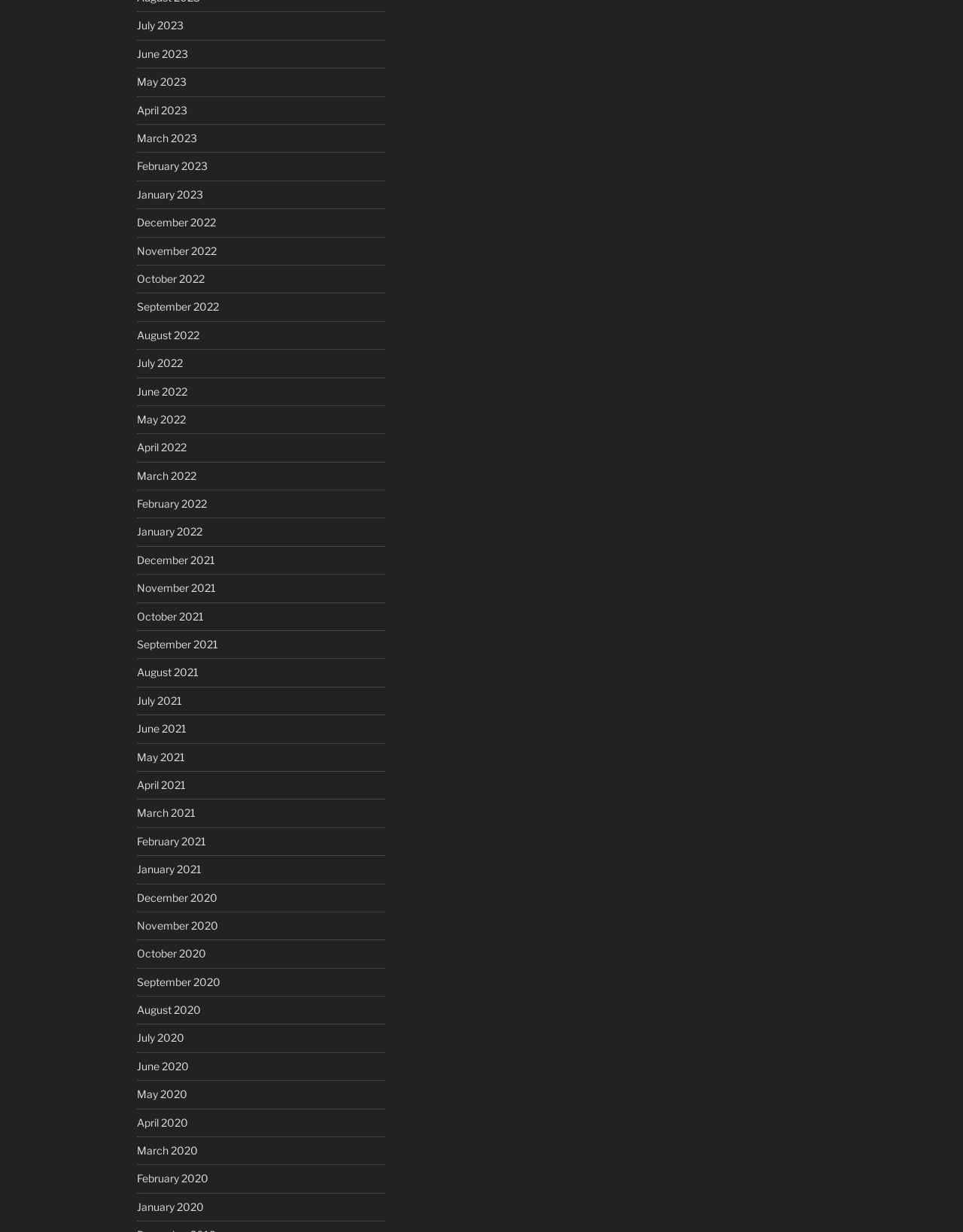Are the months listed in chronological order? Refer to the image and provide a one-word or short phrase answer.

Yes